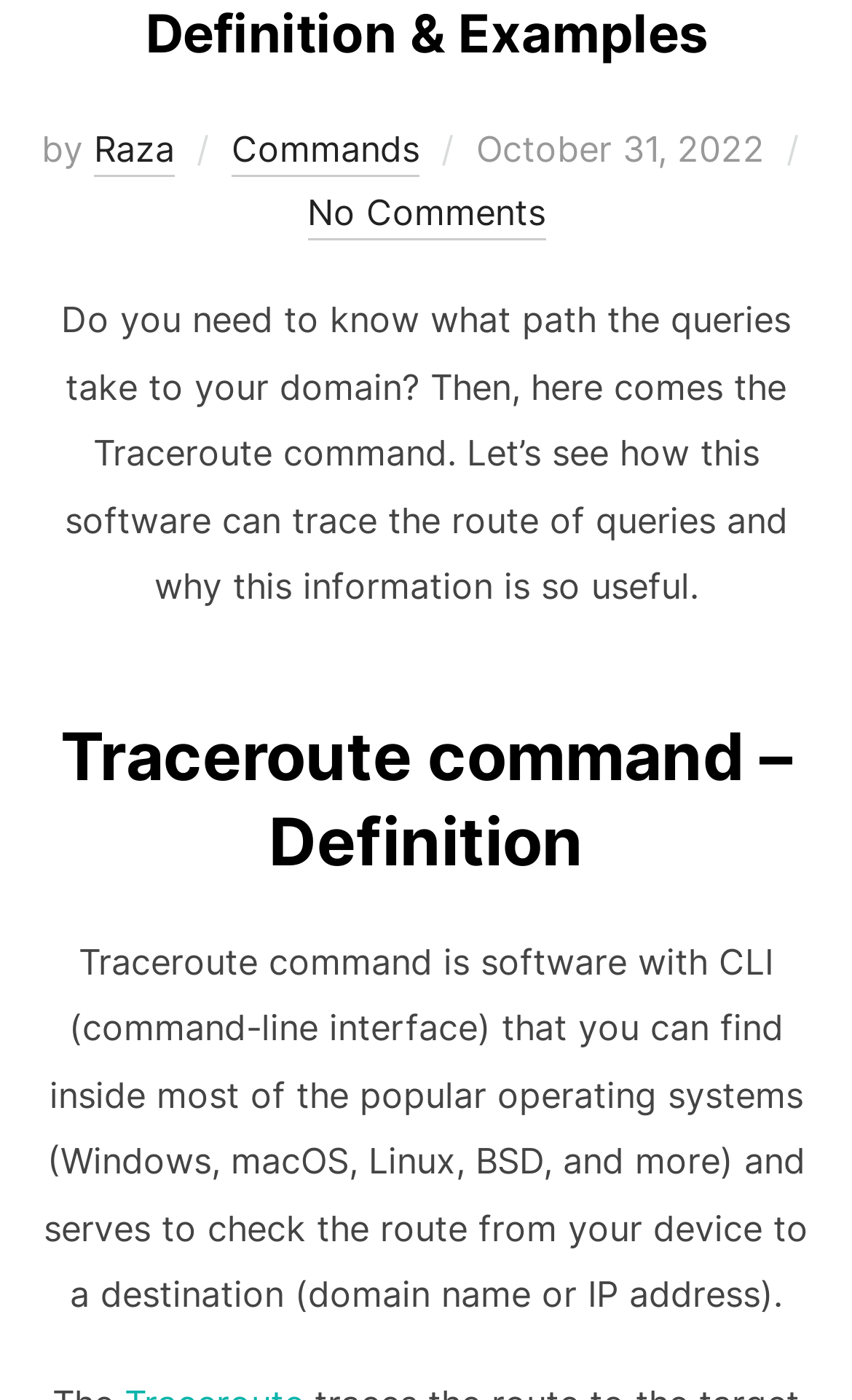Locate the bounding box of the UI element with the following description: "Raza".

[0.11, 0.09, 0.205, 0.126]